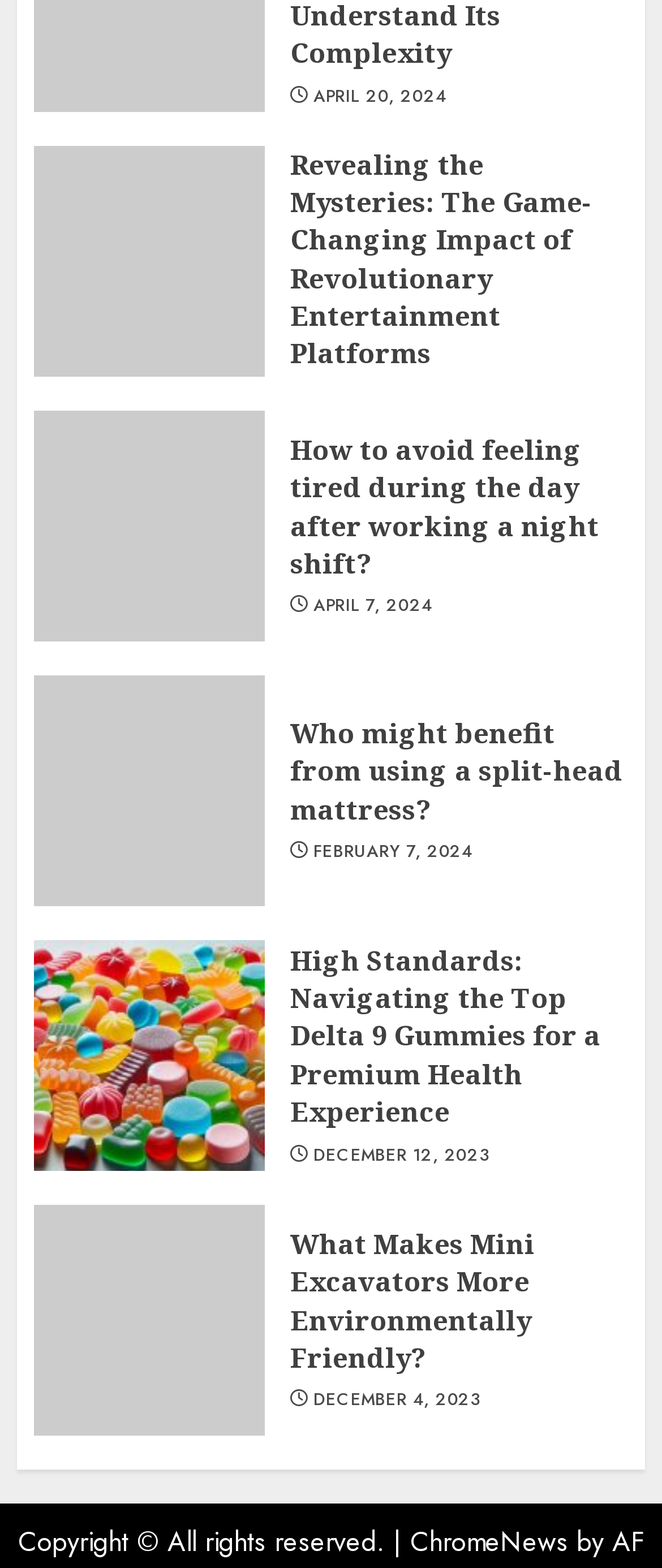Please pinpoint the bounding box coordinates for the region I should click to adhere to this instruction: "Explore the guide to the best delta 9 gummies".

[0.438, 0.6, 0.908, 0.722]